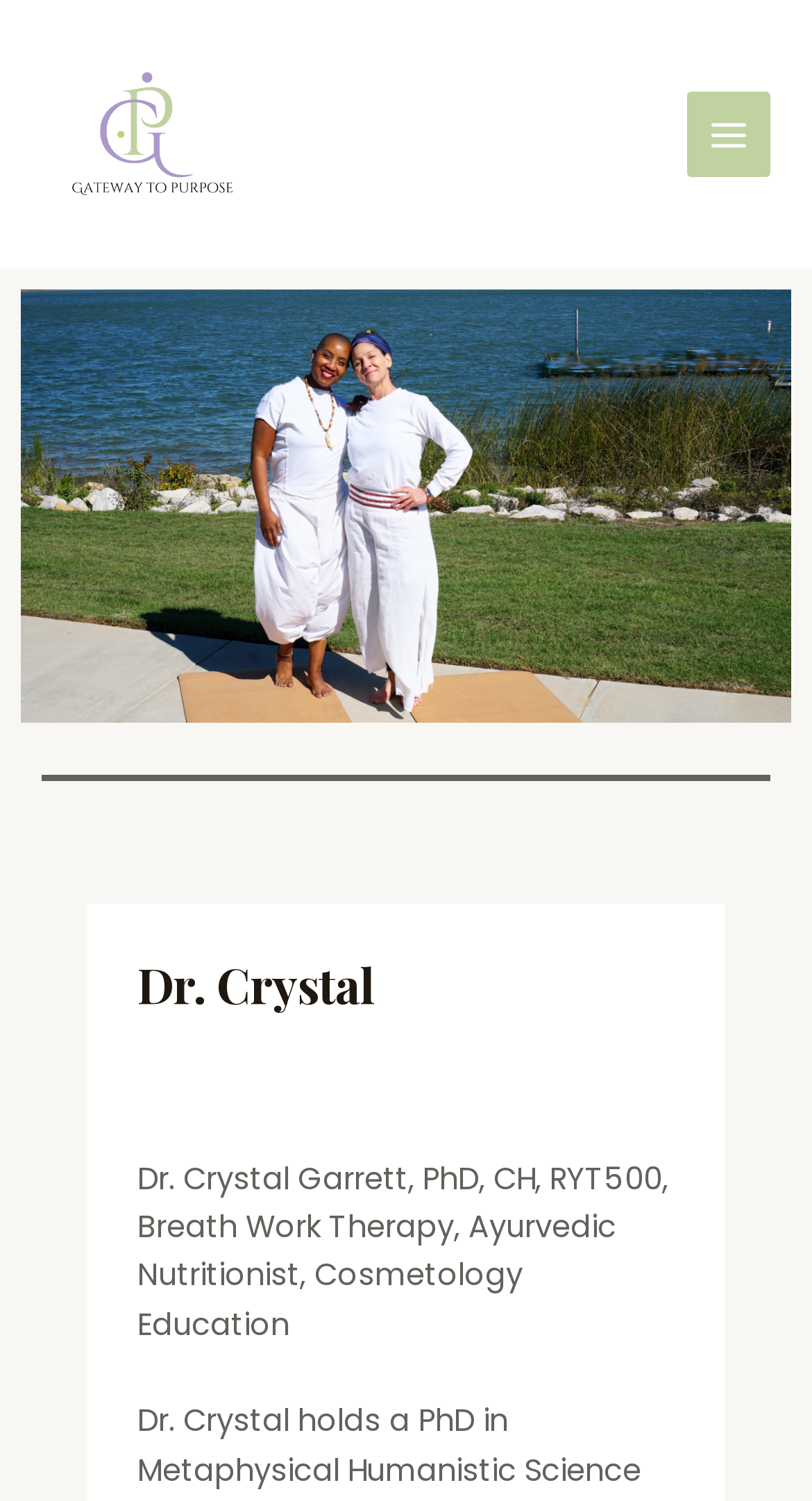Answer in one word or a short phrase: 
What is the purpose of the button on the top right?

Main Menu